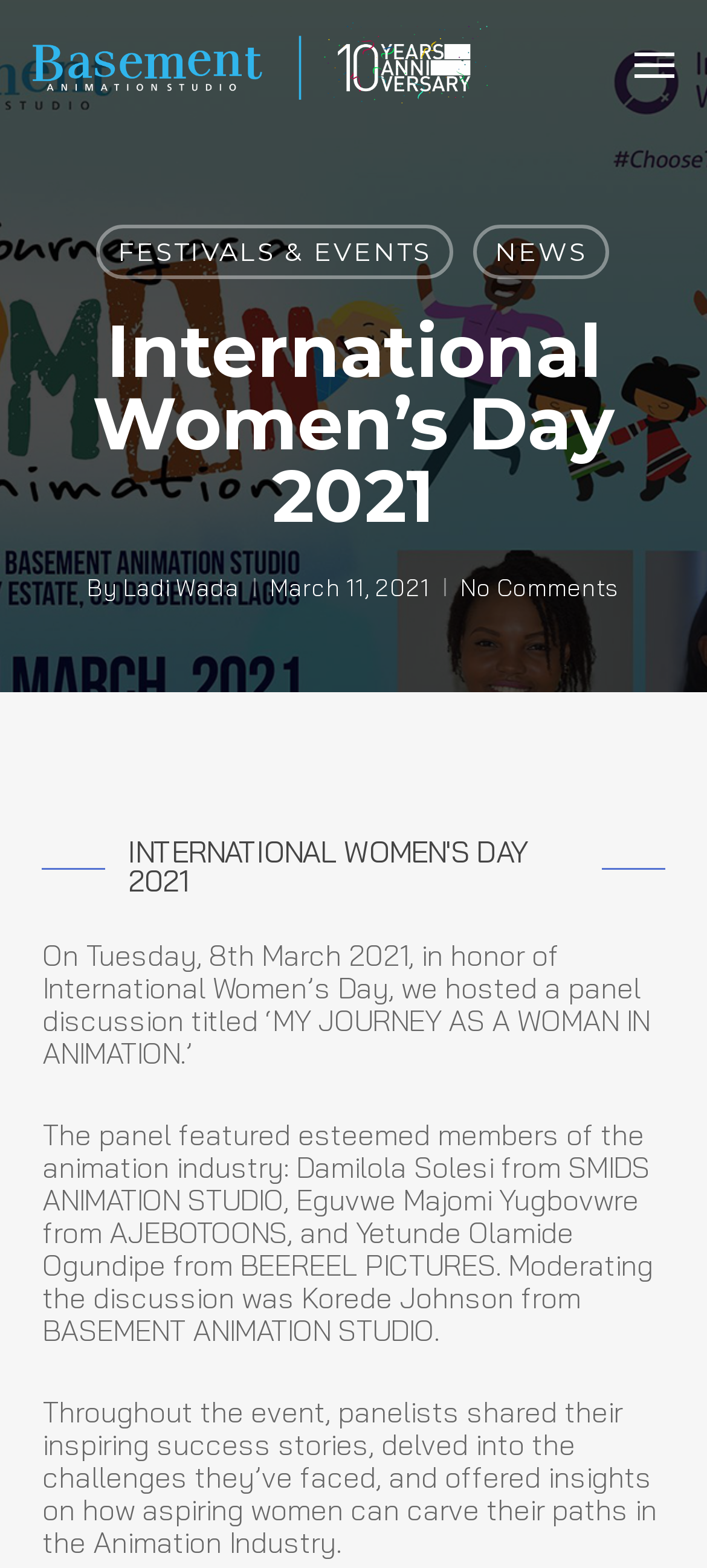Determine the title of the webpage and give its text content.

International Women’s Day 2021